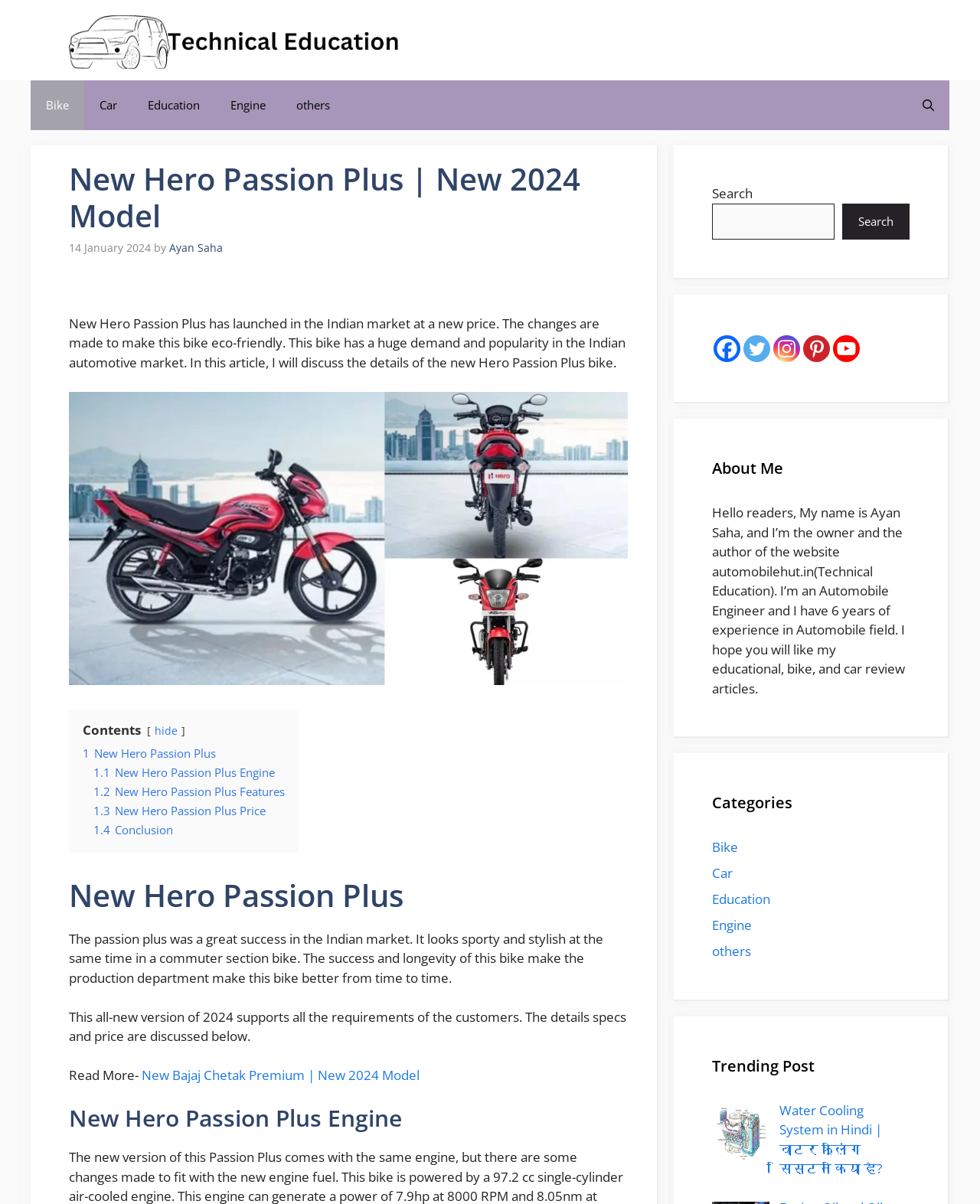Using the elements shown in the image, answer the question comprehensively: What is the category of the article?

The article falls under the 'Bike' category, as it discusses the features, engine, and price of the new Hero Passion Plus bike.